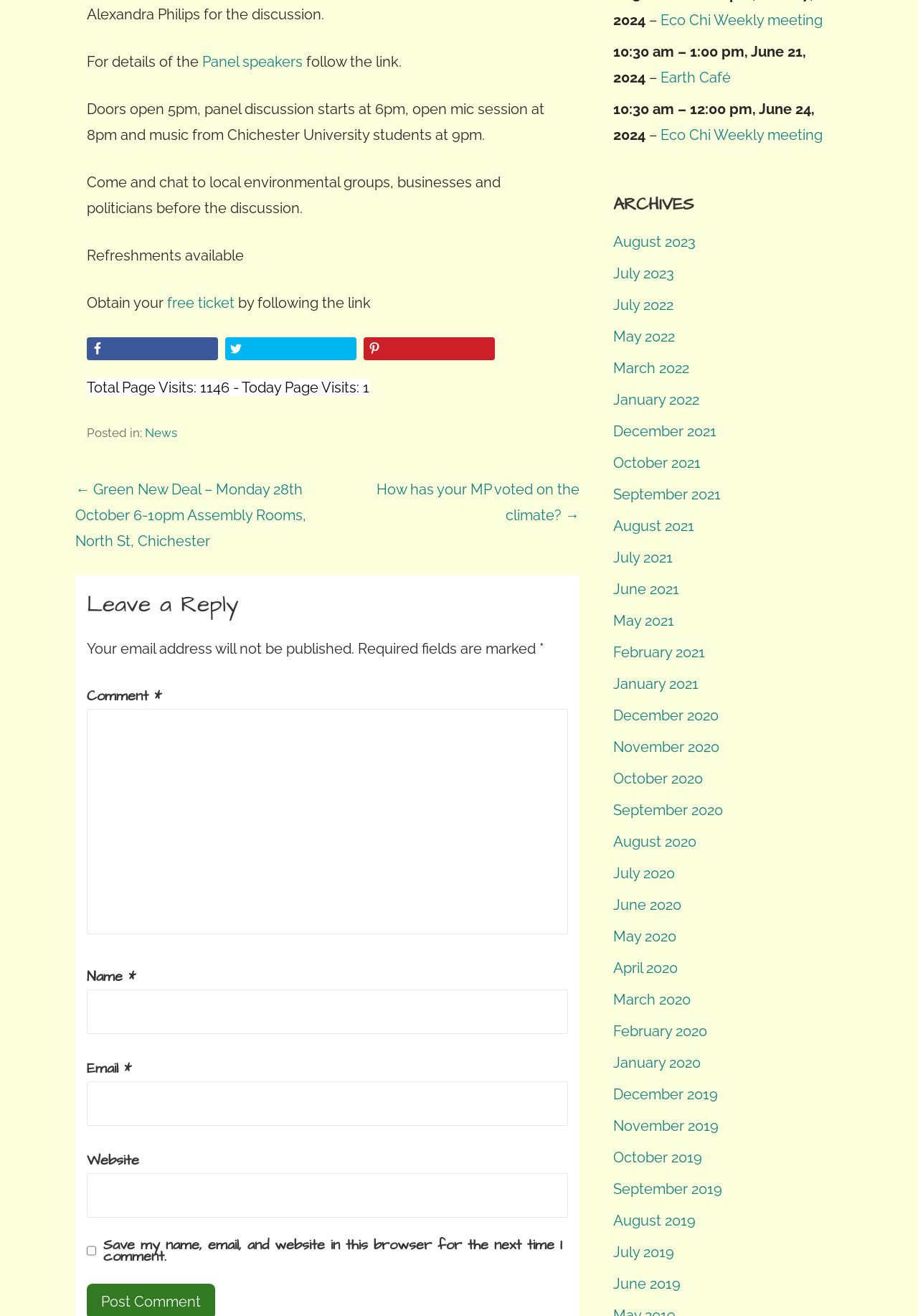Bounding box coordinates should be in the format (top-left x, top-left y, bottom-right x, bottom-right y) and all values should be floating point numbers between 0 and 1. Determine the bounding box coordinate for the UI element described as: News

[0.158, 0.323, 0.193, 0.334]